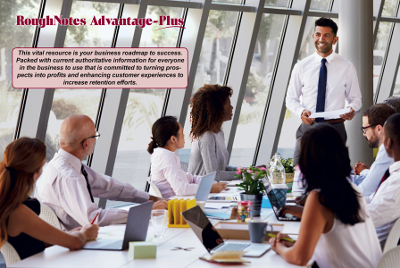Refer to the image and offer a detailed explanation in response to the question: What is the goal of the resource?

The accompanying text emphasizes the resource's role in providing authoritative information aimed at transforming business practices into profitable ventures and enhancing customer experiences to improve retention efforts.